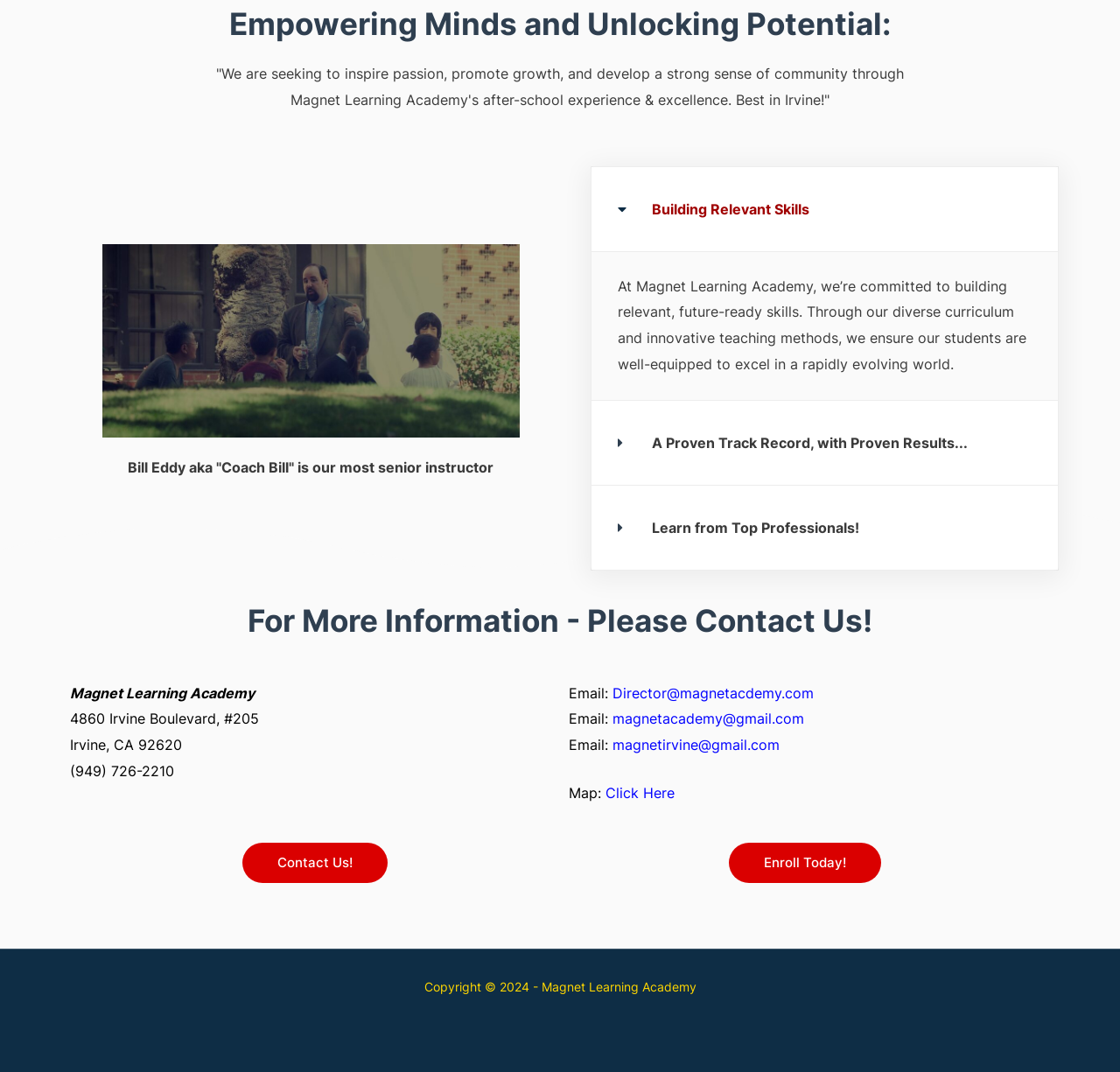Please identify the bounding box coordinates of the area that needs to be clicked to fulfill the following instruction: "Click on 'Leave a Reply'."

None